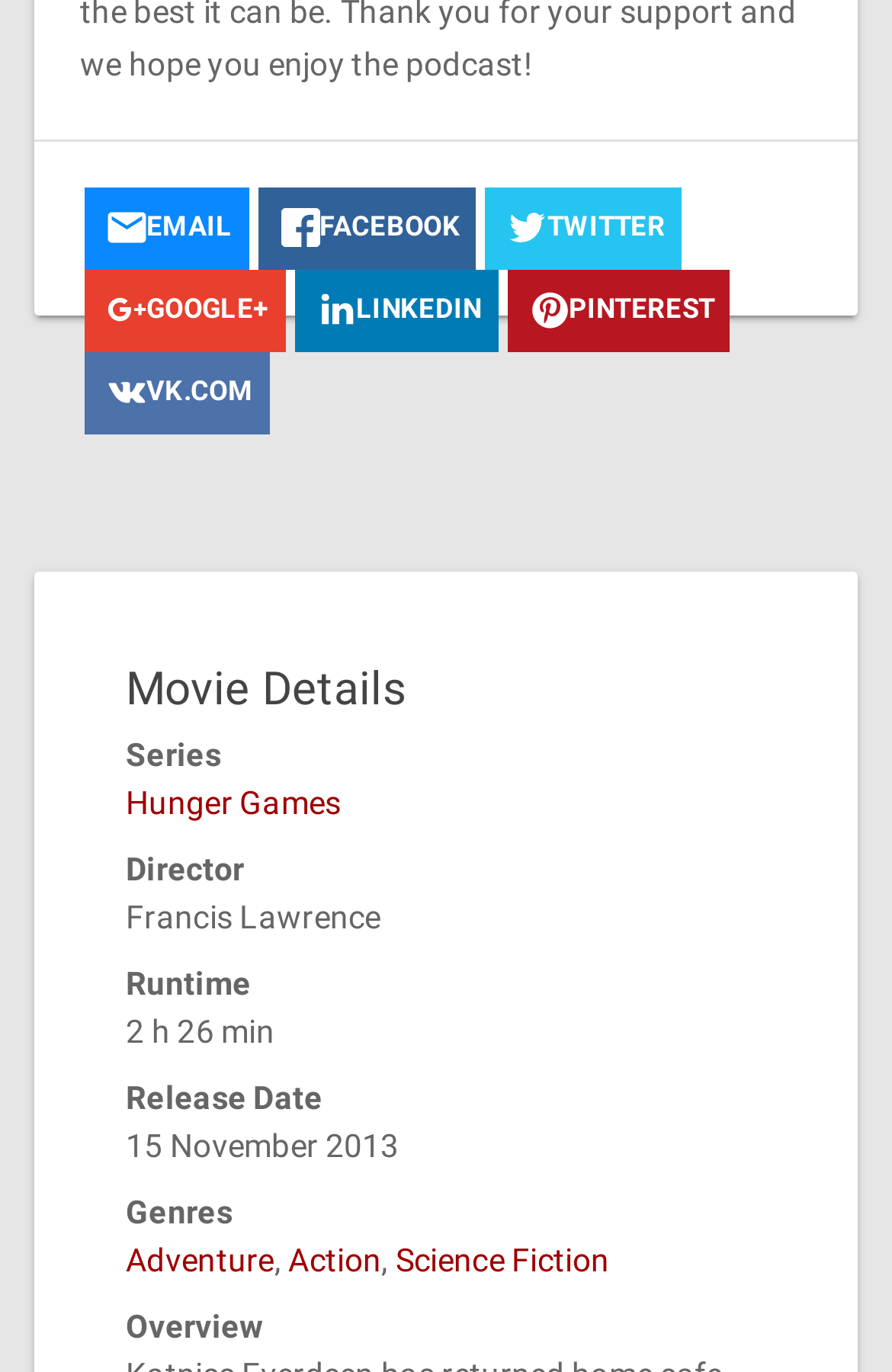What is the title of the movie?
Respond to the question with a single word or phrase according to the image.

Not mentioned